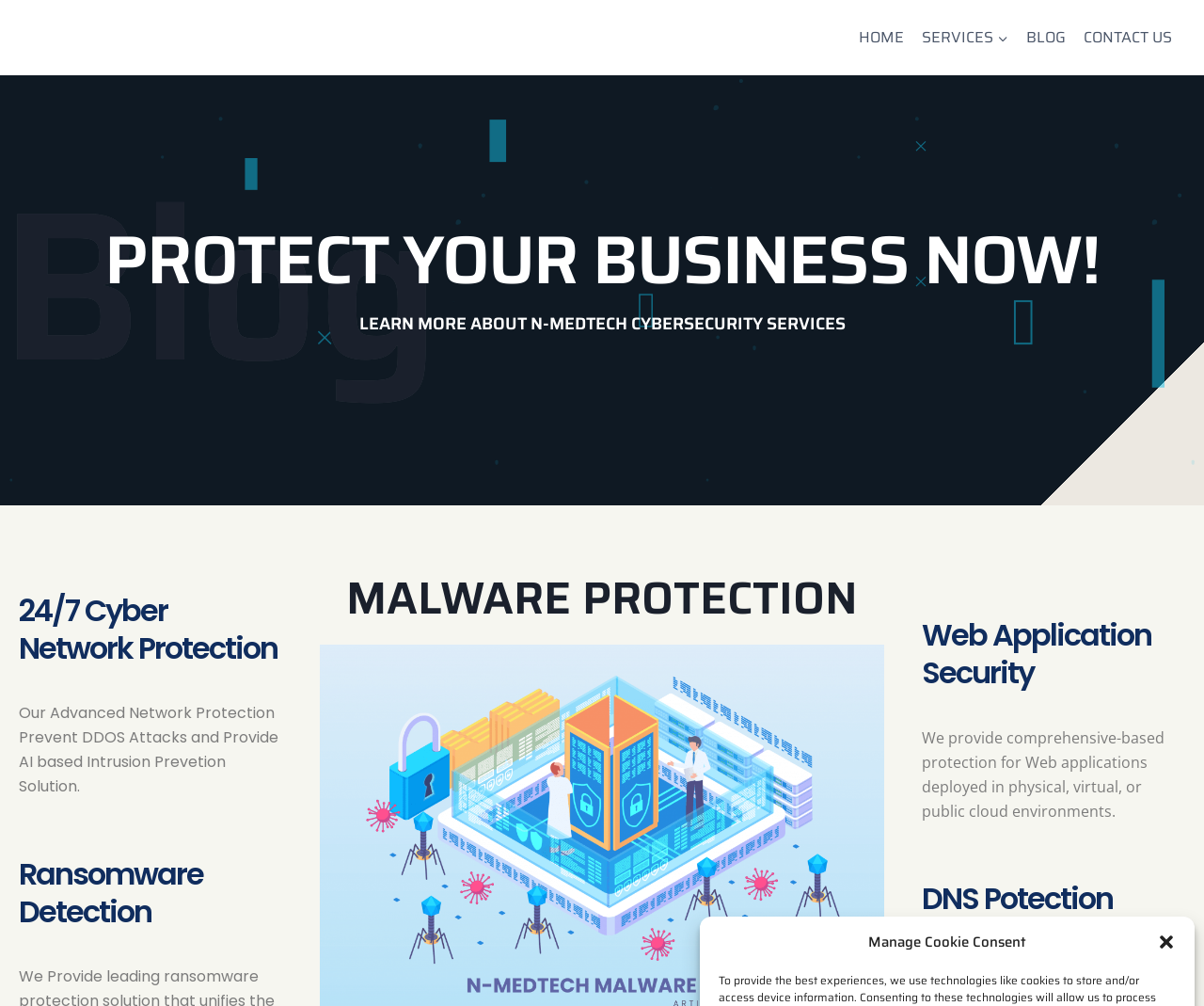Given the description of the UI element: "SERVICESExpand", predict the bounding box coordinates in the form of [left, top, right, bottom], with each value being a float between 0 and 1.

[0.758, 0.017, 0.845, 0.058]